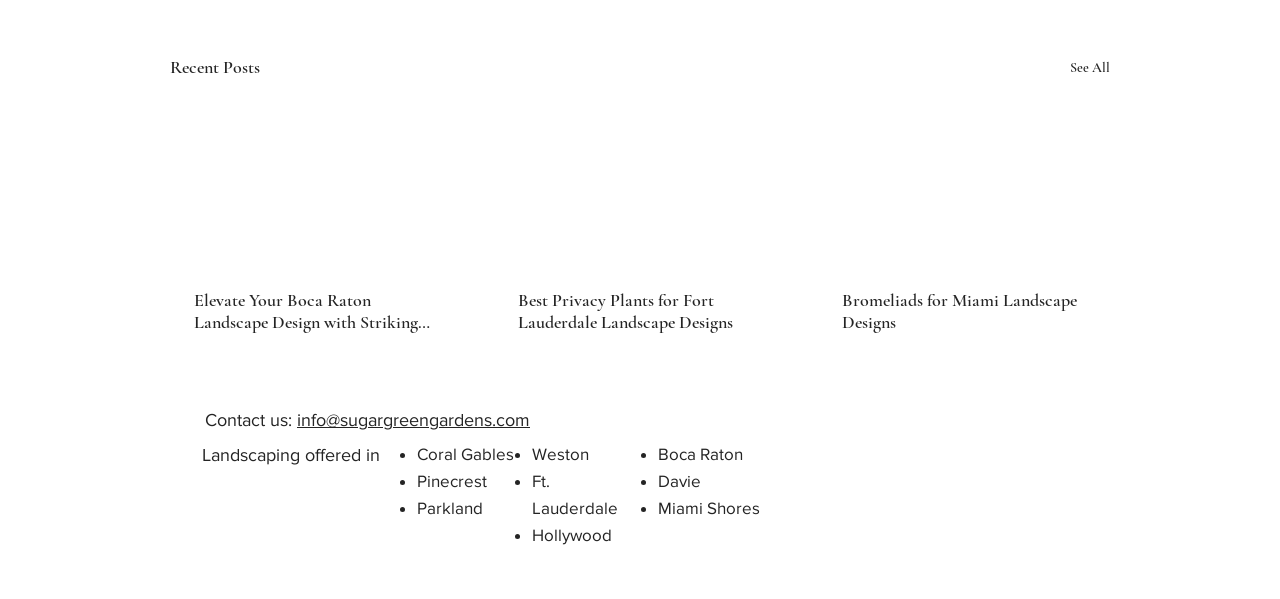What is the type of image at the bottom of the page?
Refer to the image and provide a concise answer in one word or phrase.

Awards or certifications